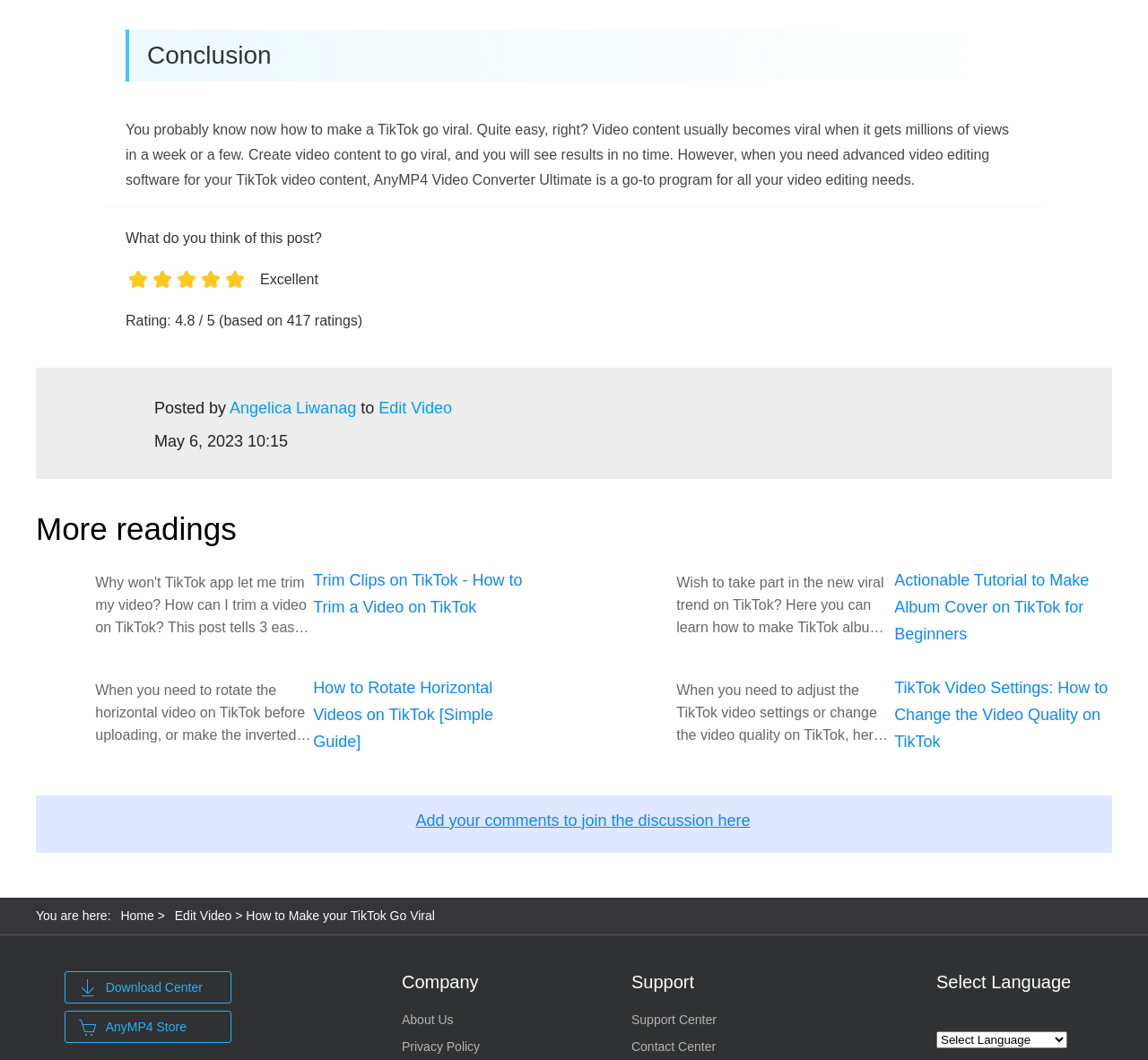Please give a succinct answer to the question in one word or phrase:
Who is the author of this post?

Angelica Liwanag